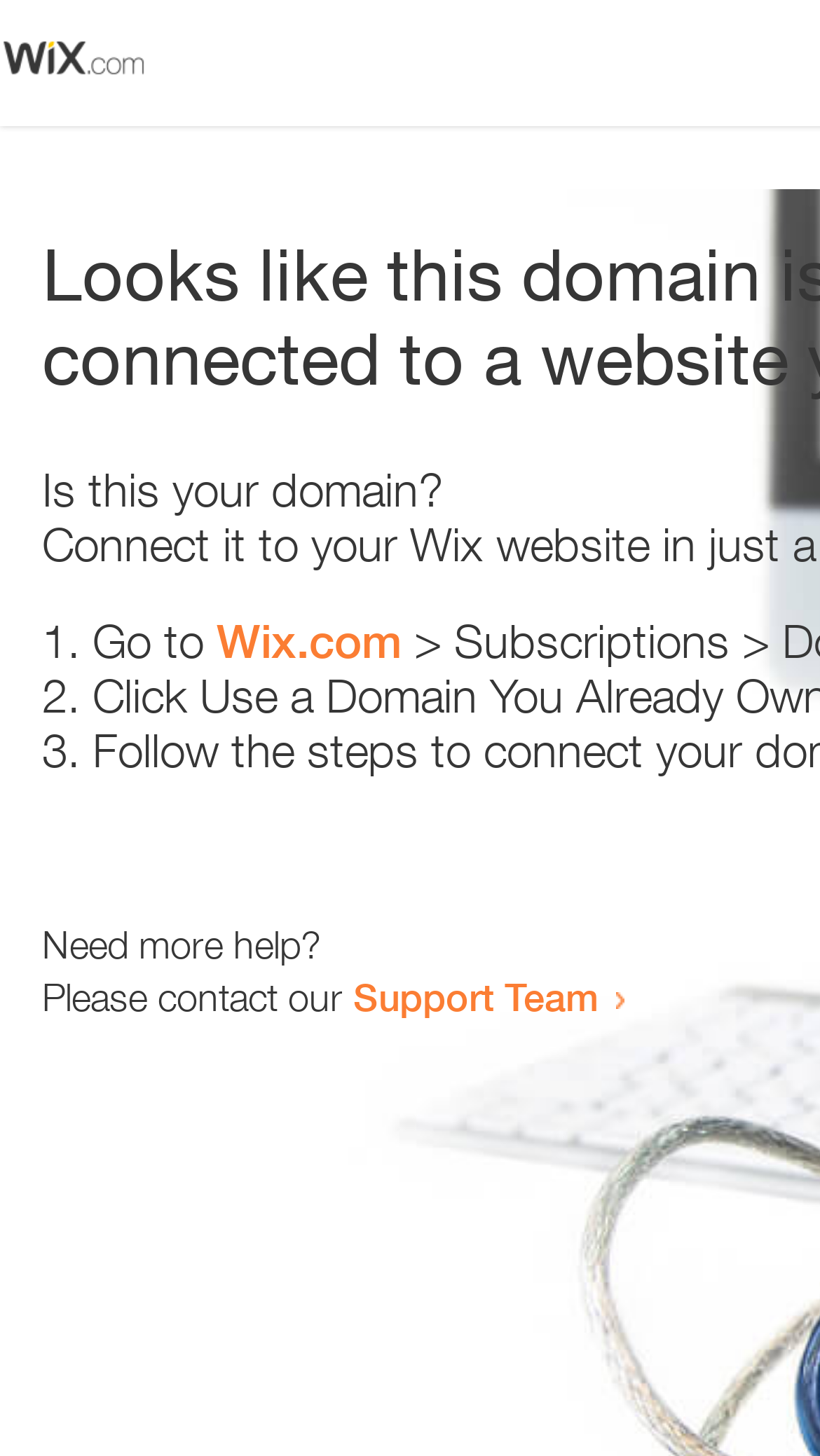Identify the webpage's primary heading and generate its text.

Looks like this domain isn't
connected to a website yet